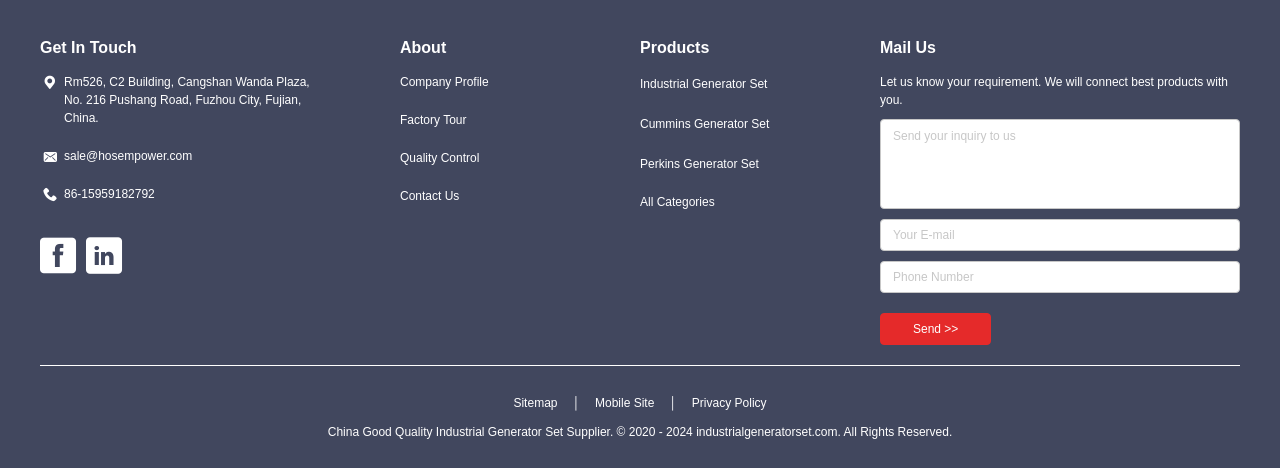From the element description Sitemap, predict the bounding box coordinates of the UI element. The coordinates must be specified in the format (top-left x, top-left y, bottom-right x, bottom-right y) and should be within the 0 to 1 range.

[0.401, 0.846, 0.436, 0.876]